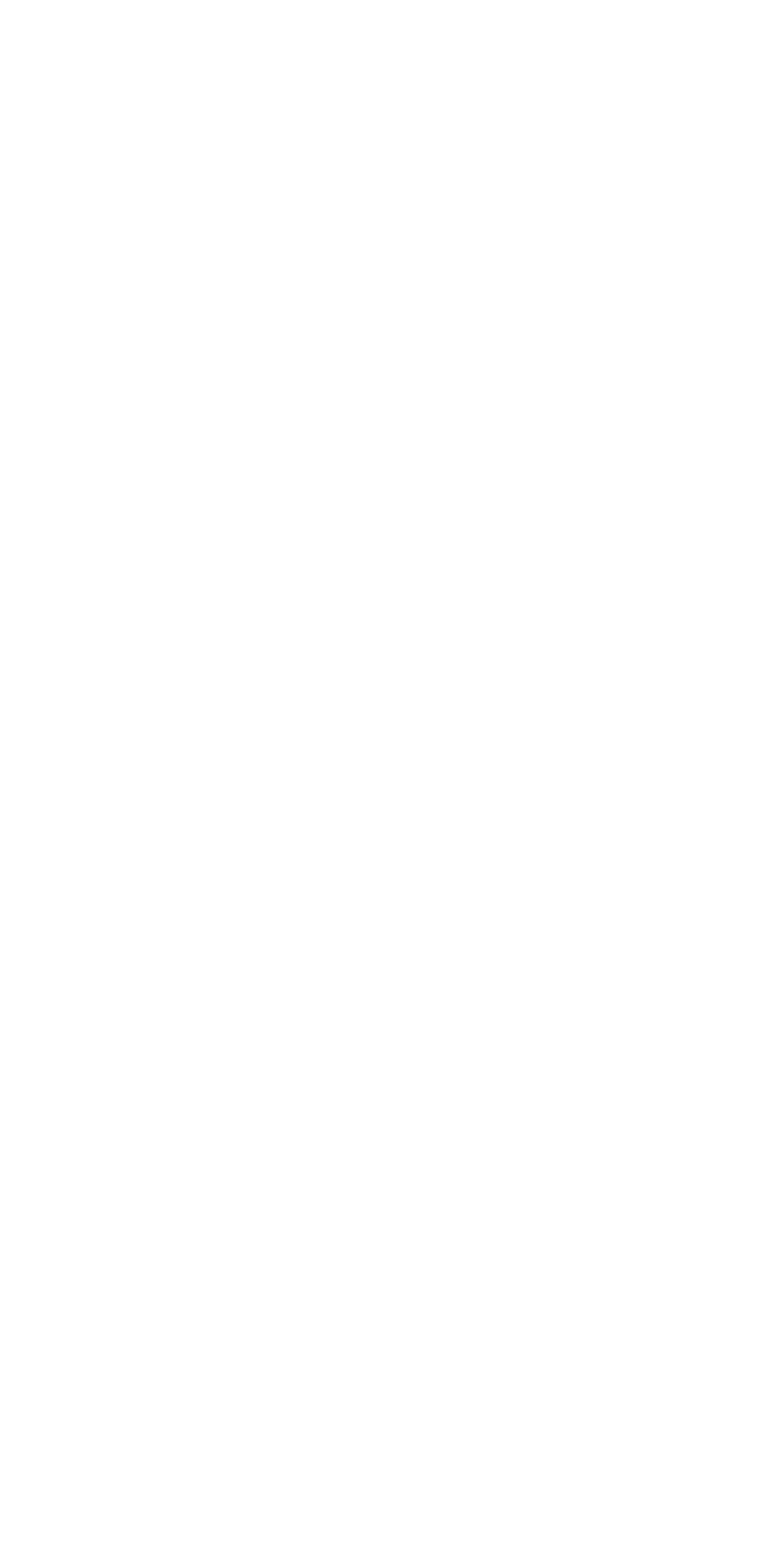Locate the bounding box coordinates of the area you need to click to fulfill this instruction: 'Explore Adapter and Accessory products'. The coordinates must be in the form of four float numbers ranging from 0 to 1: [left, top, right, bottom].

[0.026, 0.569, 0.492, 0.602]